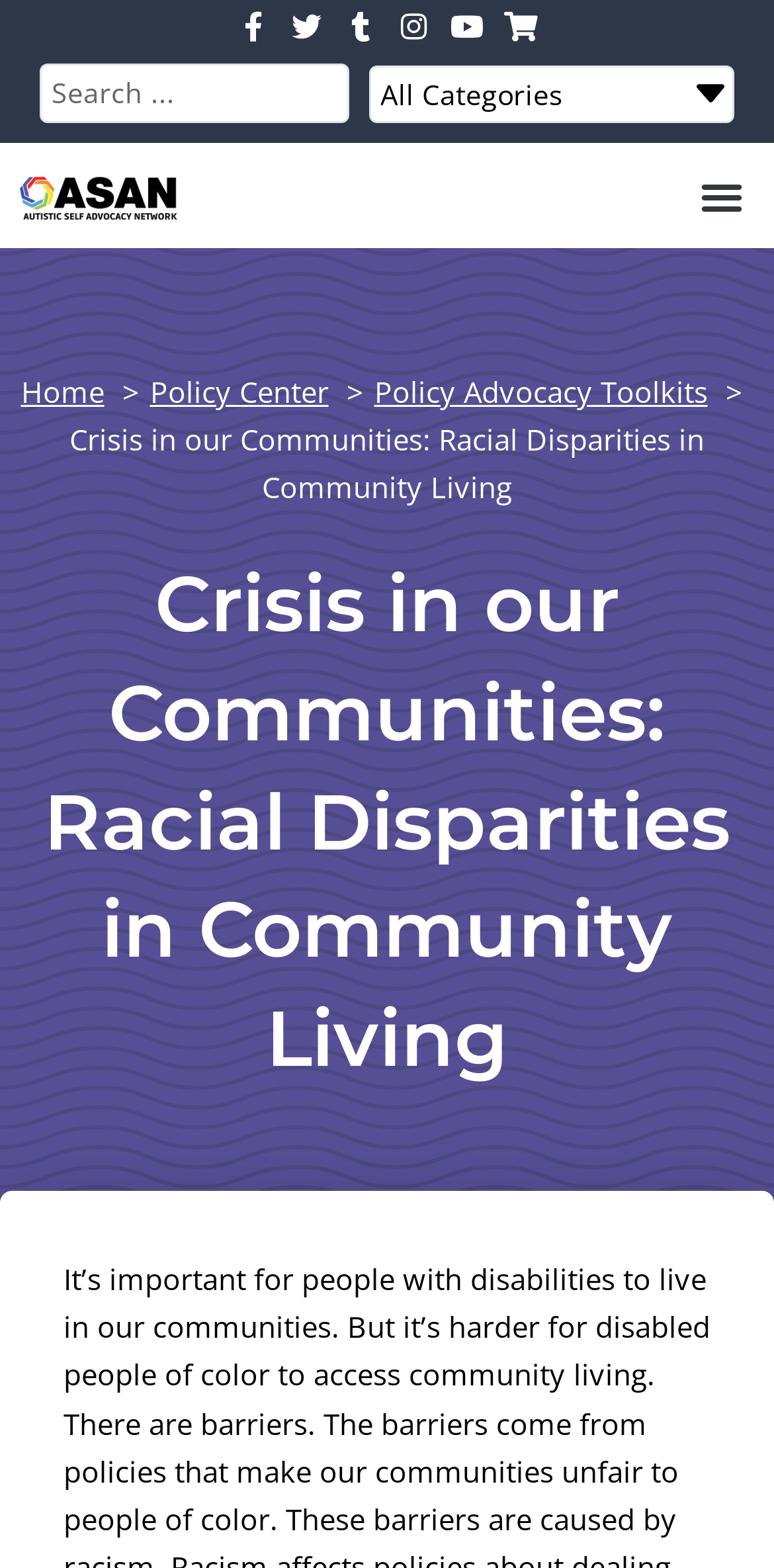Indicate the bounding box coordinates of the element that must be clicked to execute the instruction: "Go to Facebook page". The coordinates should be given as four float numbers between 0 and 1, i.e., [left, top, right, bottom].

[0.292, 0.0, 0.362, 0.034]